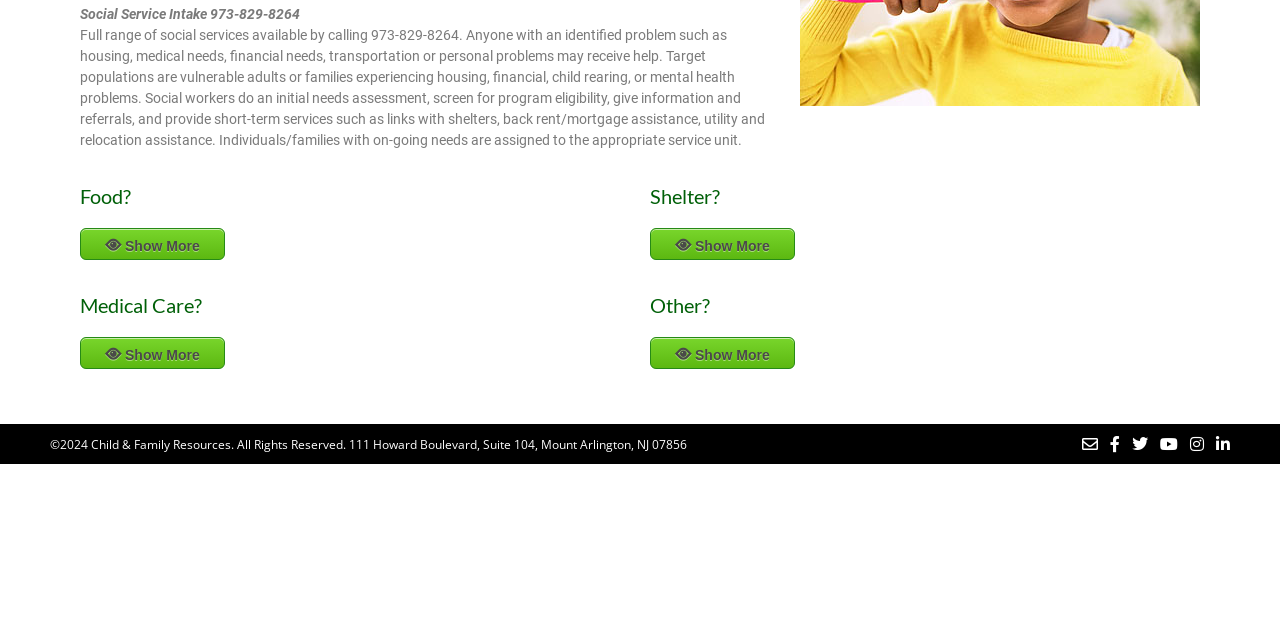Identify and provide the bounding box for the element described by: "About".

None